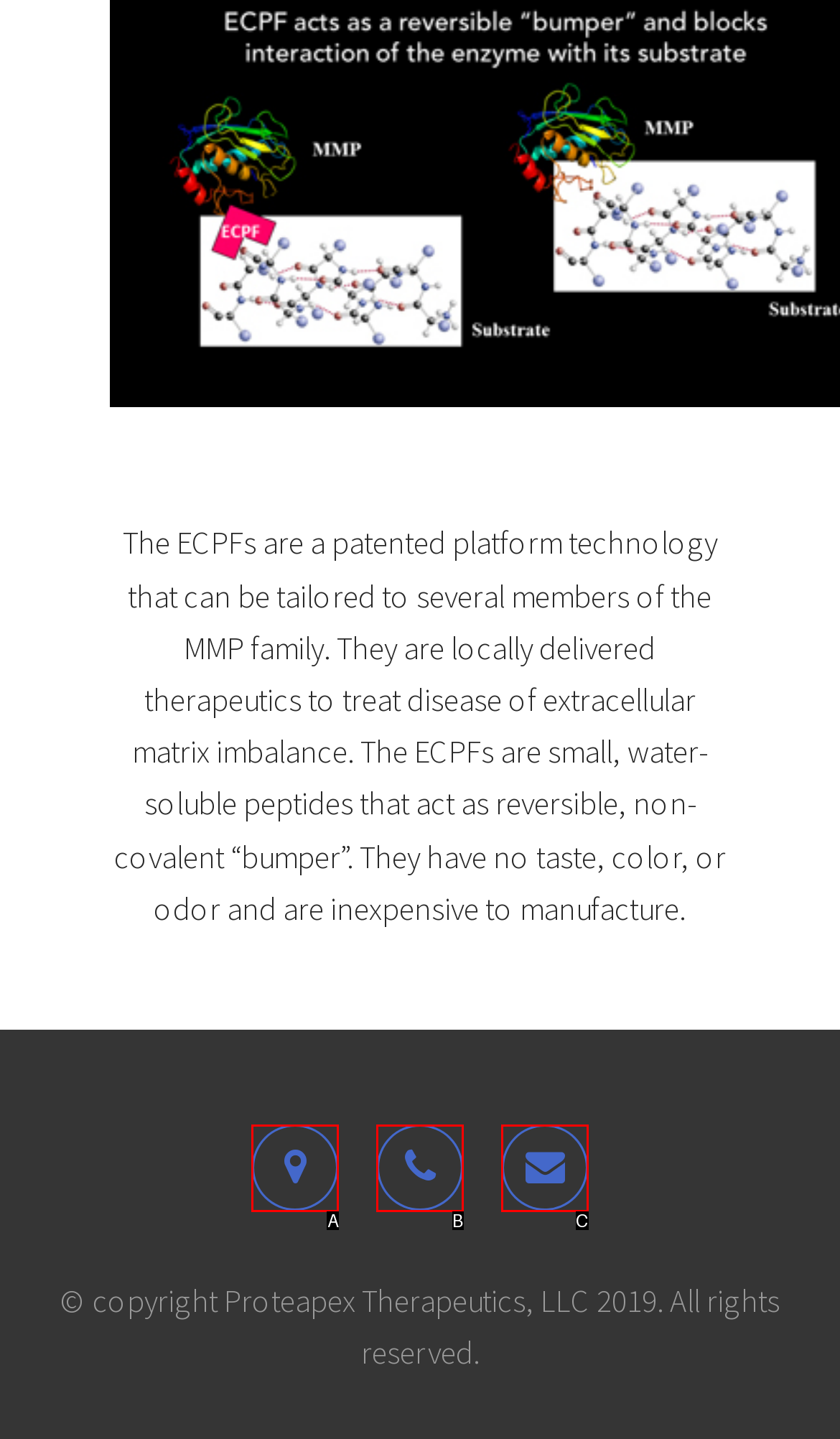Identify the letter of the UI element that corresponds to: Email
Respond with the letter of the option directly.

C